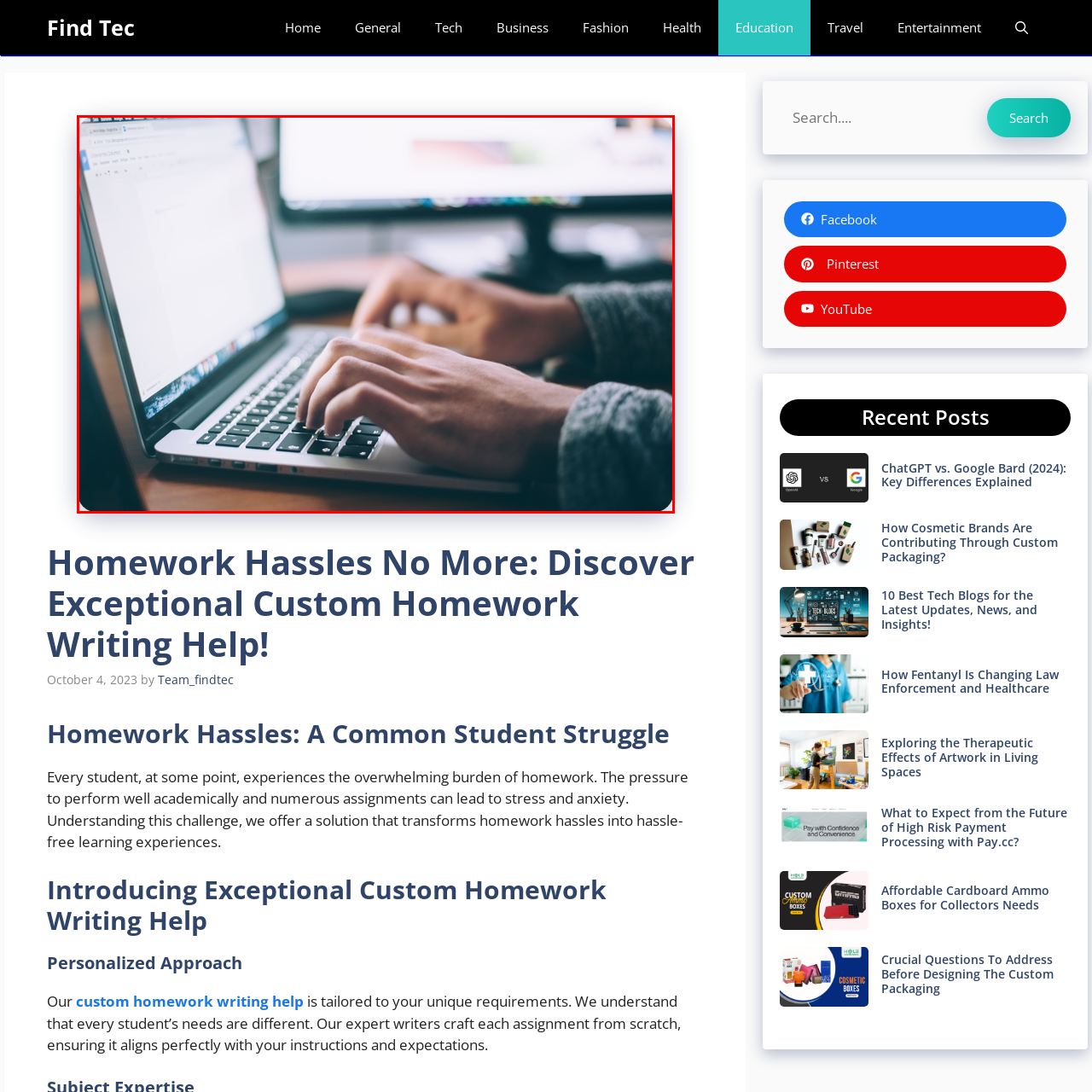What is the person's posture in the image?
Inspect the image enclosed in the red bounding box and provide a thorough answer based on the information you see.

The caption describes the person's posture as focused, implying that they are concentrating on their task and are fully engaged in their work, which is reflected in their body language.